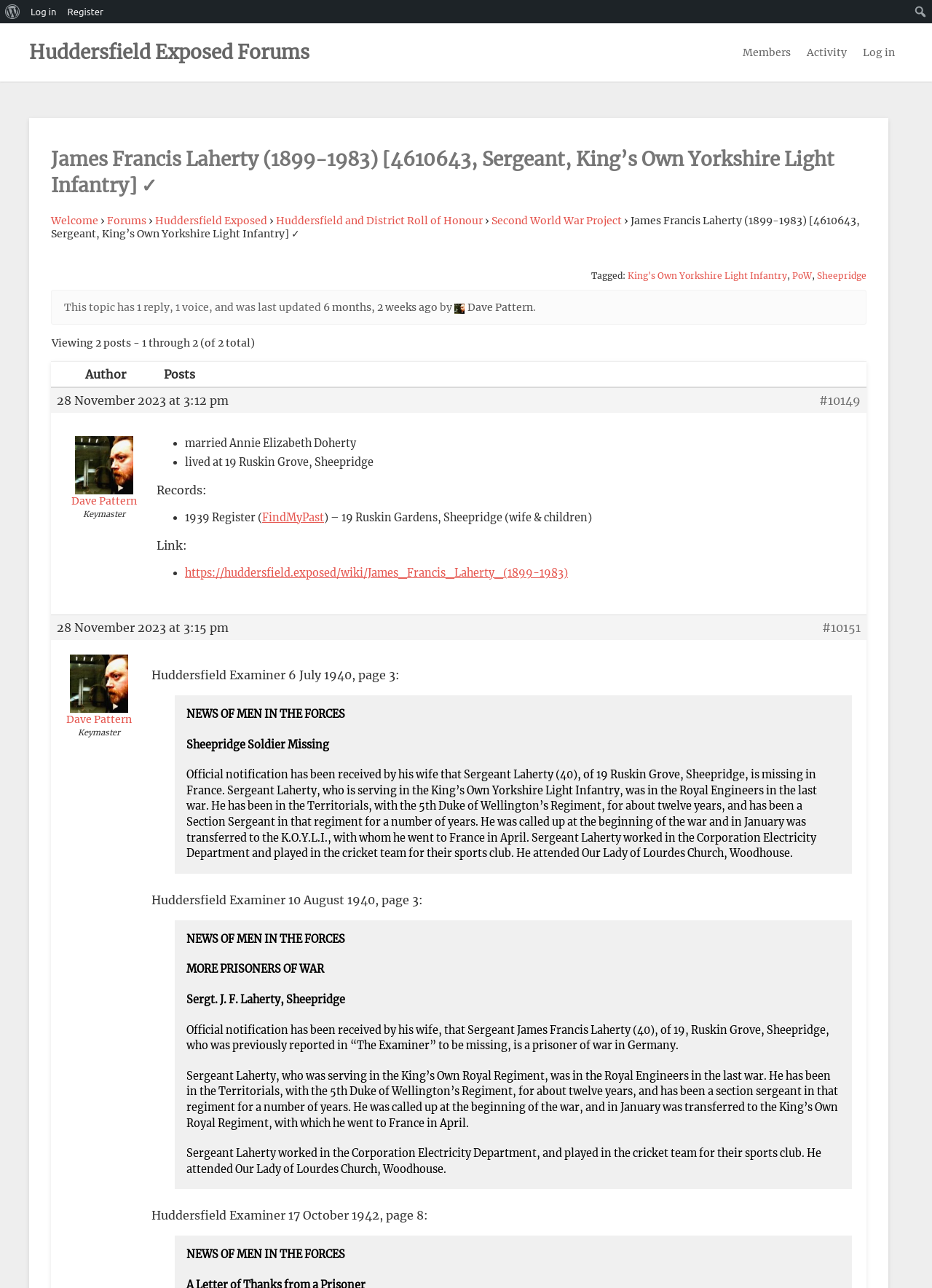What is the date of the Huddersfield Examiner article that mentions James Francis Laherty?
From the screenshot, provide a brief answer in one word or phrase.

6 July 1940